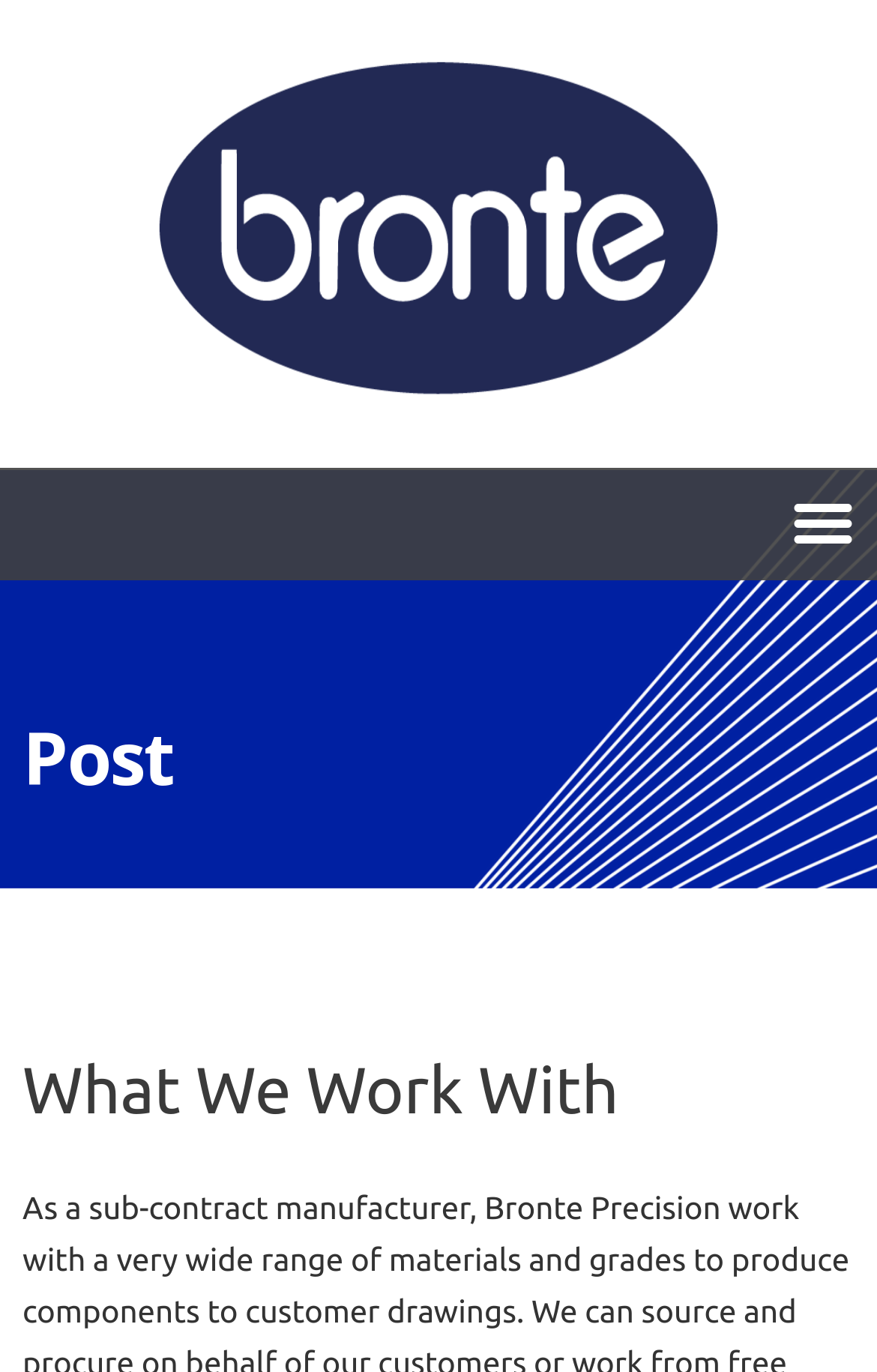Identify the text that serves as the heading for the webpage and generate it.

What We Work With